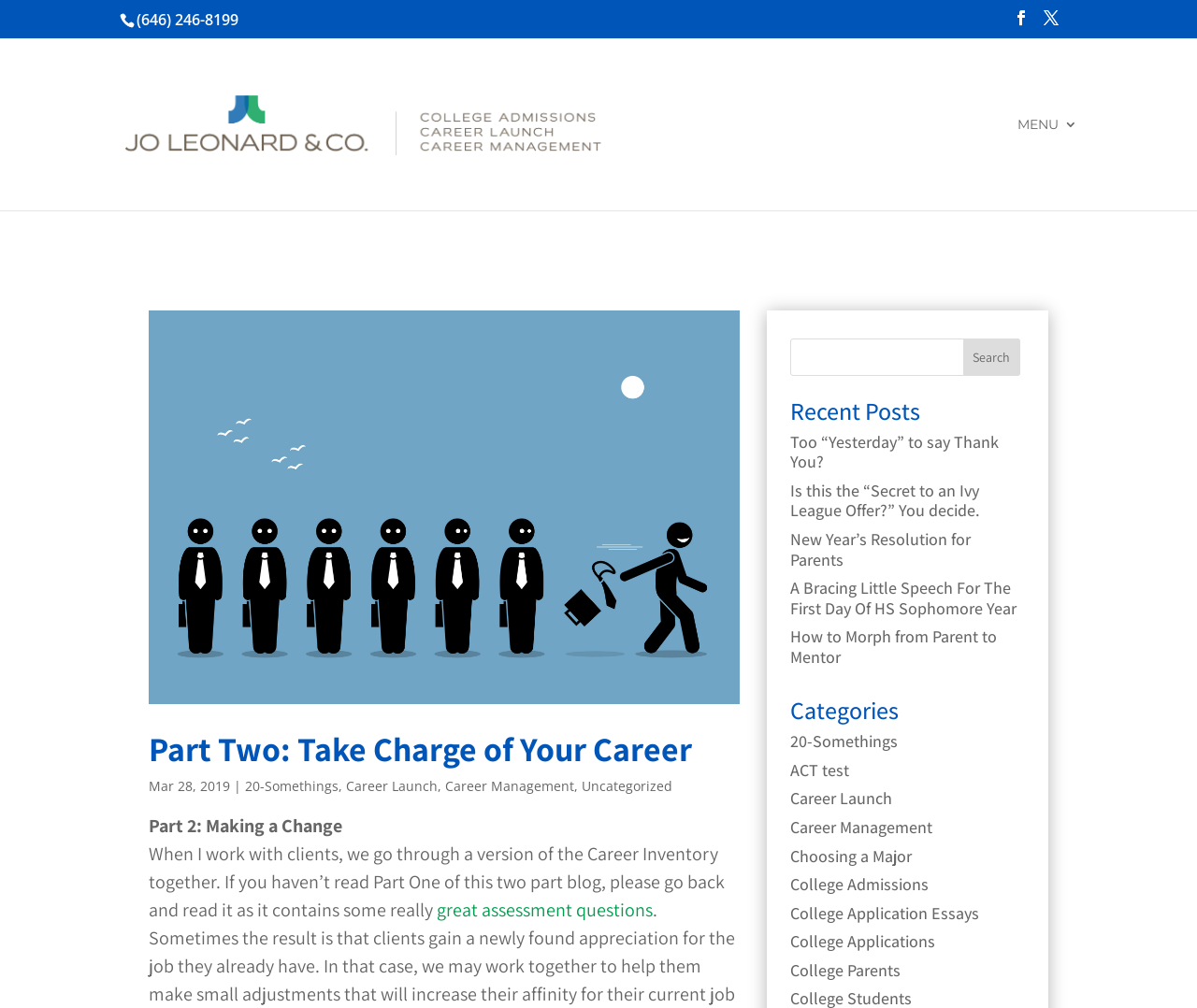Detail the webpage's structure and highlights in your description.

The webpage is about Jo Leonard & Company, a career coaching service. At the top left, there is a phone number "(646) 246-8199" and a company logo with the text "Jo Leonard & Company" next to it. On the top right, there are three social media links and a menu link labeled "MENU 3".

Below the top section, there is a large image taking up most of the width of the page. Above the image, there is a heading "Part Two: Take Charge of Your Career" and a date "Mar 28, 2019". Below the image, there are several links to categories, including "20-Somethings", "Career Launch", "Career Management", and "Uncategorized".

The main content of the page is an article titled "Part 2: Making a Change". The article starts with a brief introduction and then asks readers to go back and read Part One of the blog if they haven't already. The article continues with a discussion about the Career Inventory and provides a link to "great assessment questions".

On the right side of the page, there is a search bar with a button labeled "Search". Below the search bar, there is a section labeled "Recent Posts" with links to several blog posts, including "Too “Yesterday” to say Thank You?", "Is this the “Secret to an Ivy League Offer?” You decide.", and others.

Further down the page, there is a section labeled "Categories" with links to various categories, including "20-Somethings", "ACT test", "Career Launch", and others.